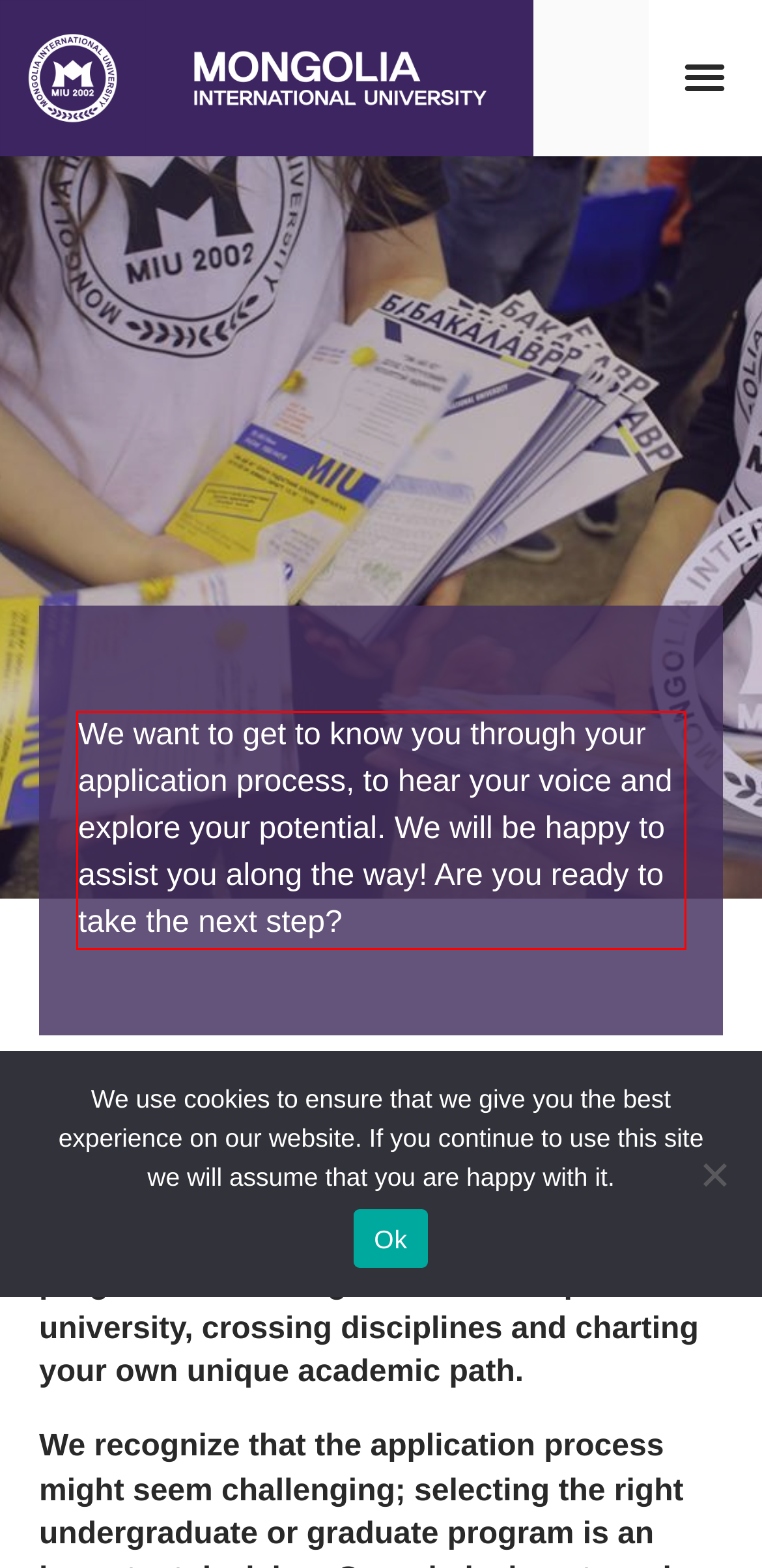With the given screenshot of a webpage, locate the red rectangle bounding box and extract the text content using OCR.

We want to get to know you through your application process, to hear your voice and explore your potential. We will be happy to assist you along the way! Are you ready to take the next step?